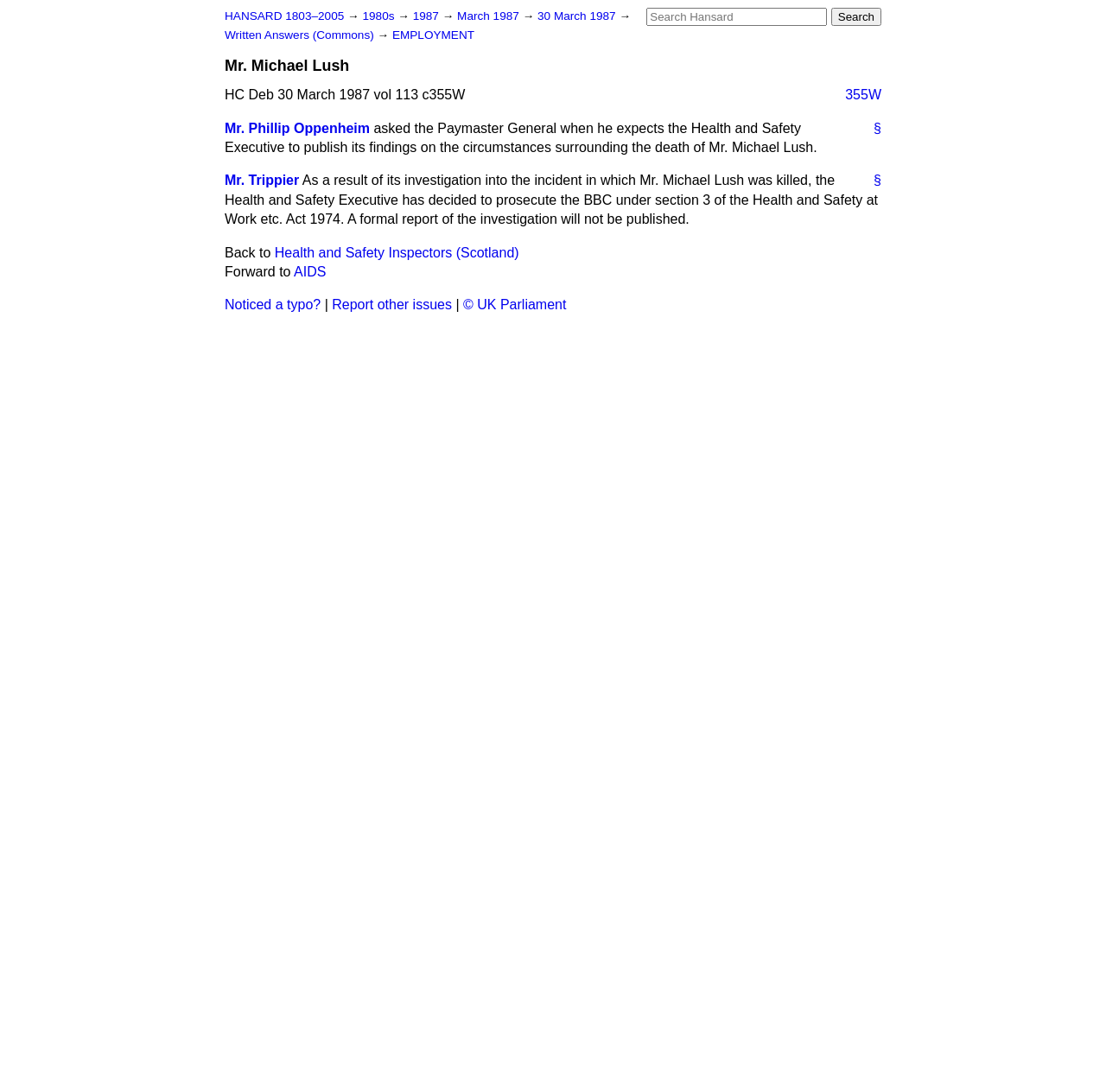What is the act mentioned in the webpage?
Please give a detailed answer to the question using the information shown in the image.

The webpage mentions that the Health and Safety Executive has decided to prosecute the BBC under section 3 of the Health and Safety at Work etc. Act 1974, indicating that this act is relevant to the context.